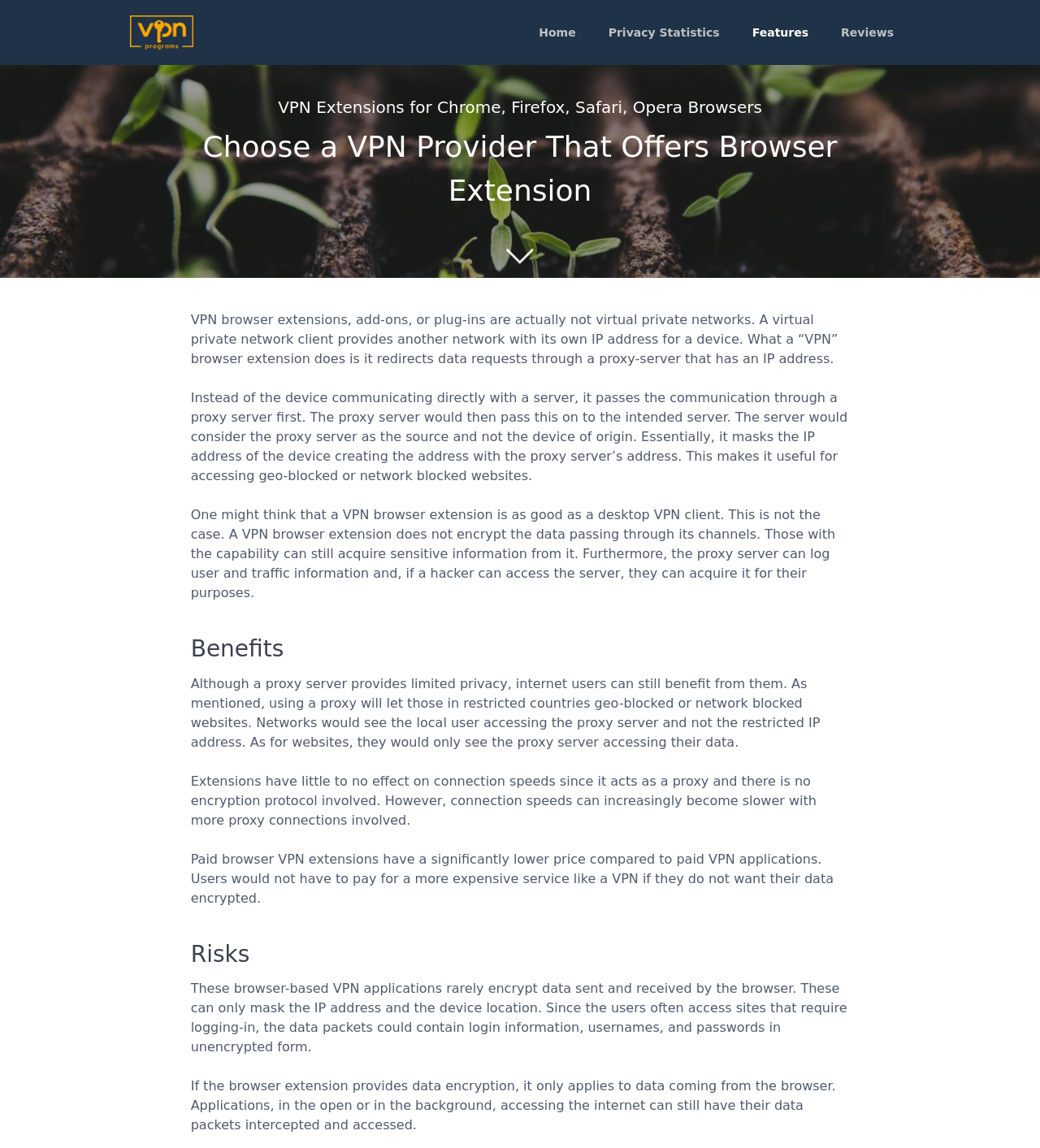What is a benefit of using a VPN browser extension?
Please provide a comprehensive and detailed answer to the question.

As mentioned on the webpage, using a VPN browser extension allows users to access geo-blocked or network blocked websites, as the proxy server's IP address is seen by the network instead of the user's IP address.